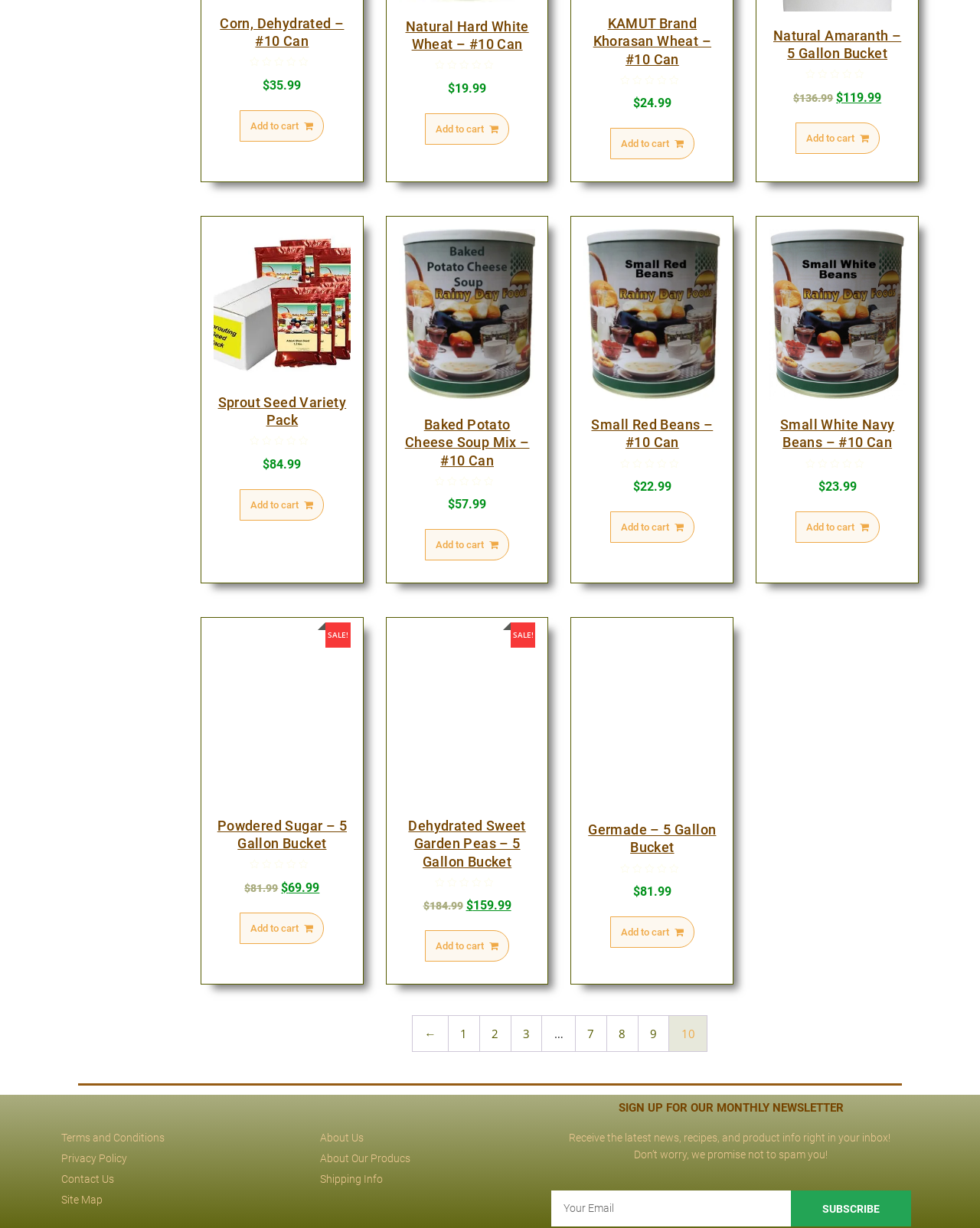Find the bounding box coordinates of the element to click in order to complete the given instruction: "Go to page 7."

[0.588, 0.827, 0.619, 0.856]